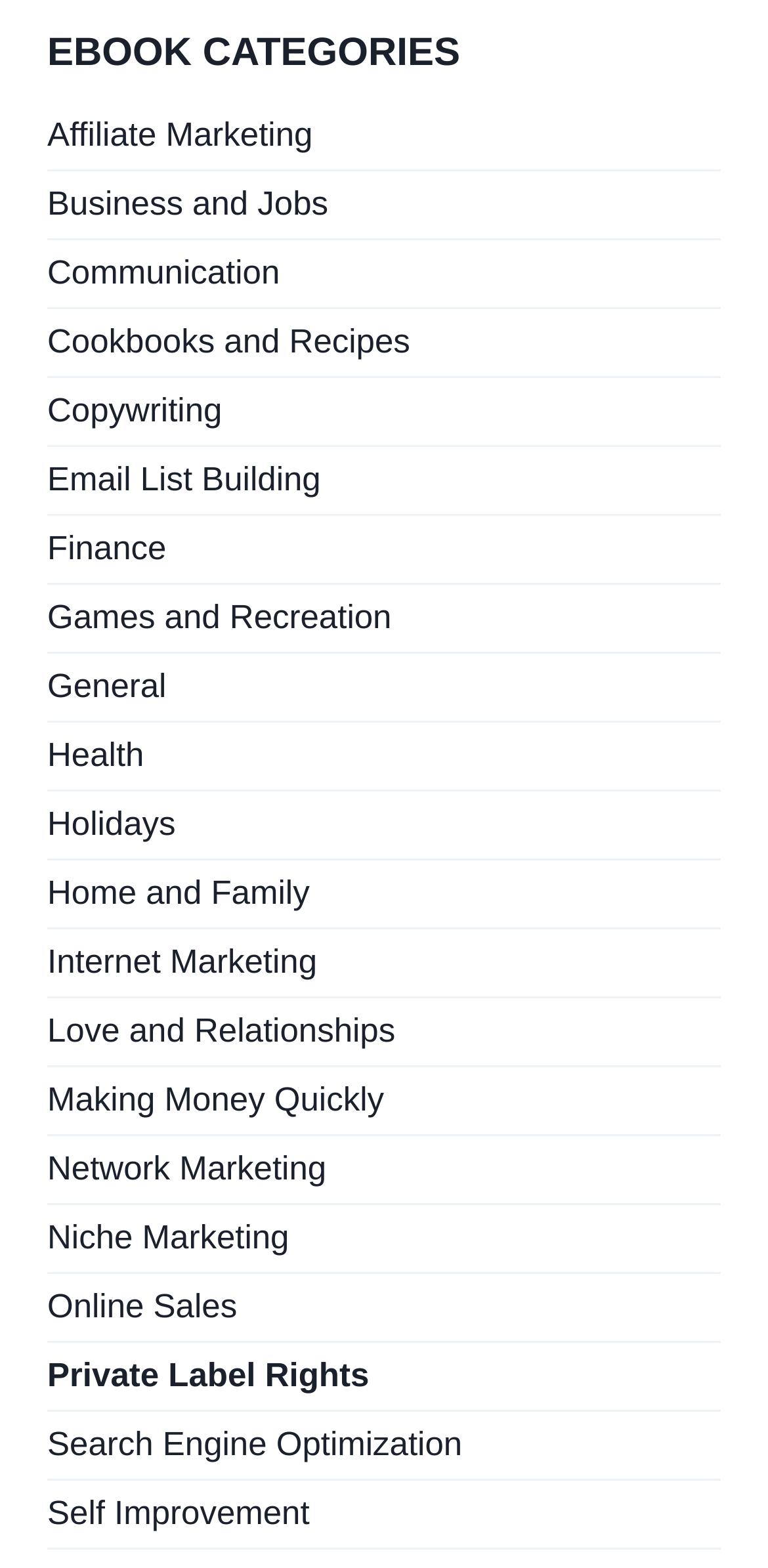Please identify the bounding box coordinates of the element on the webpage that should be clicked to follow this instruction: "Explore Business and Jobs ebooks". The bounding box coordinates should be given as four float numbers between 0 and 1, formatted as [left, top, right, bottom].

[0.062, 0.109, 0.938, 0.153]